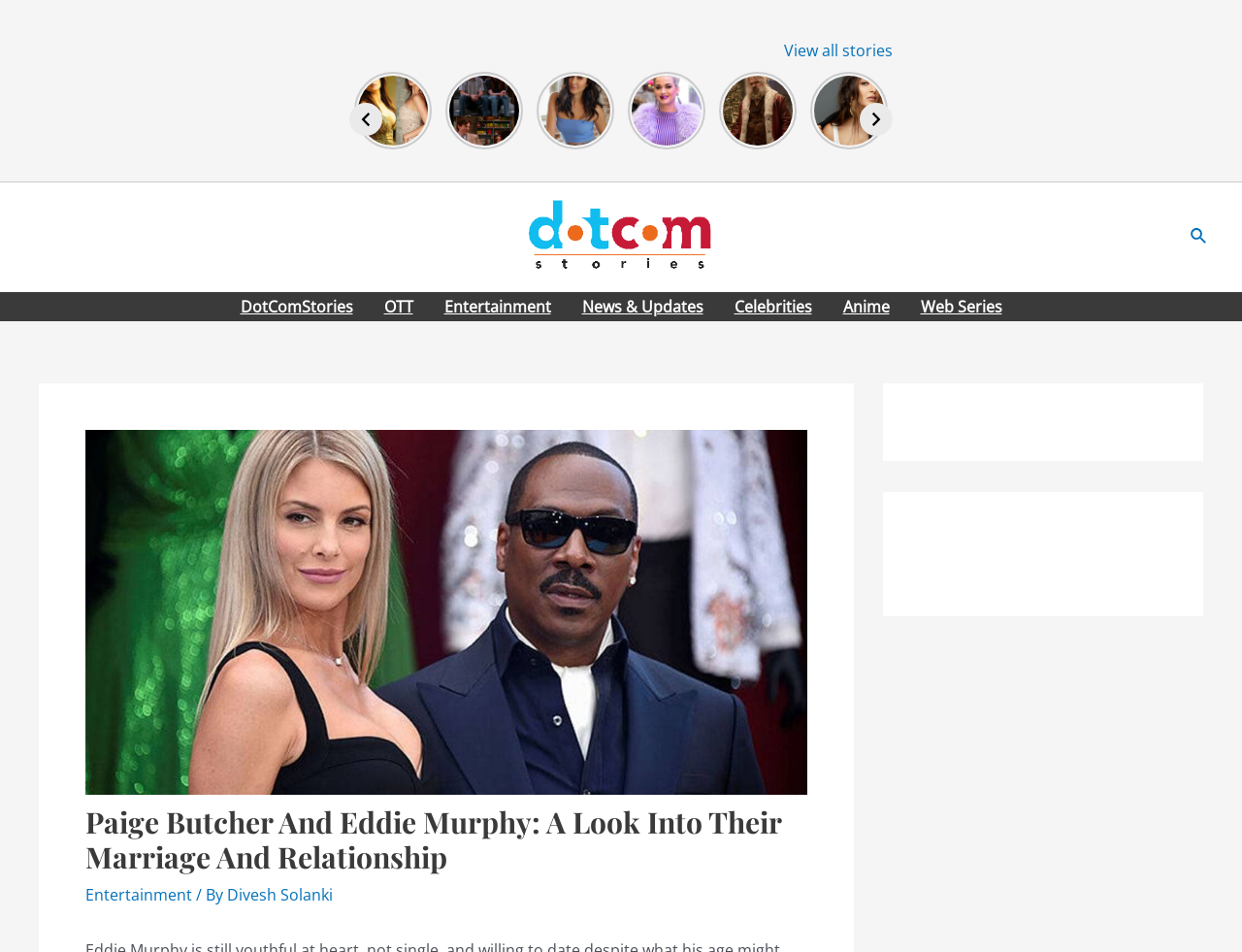Determine the bounding box for the UI element described here: "View all stories".

[0.631, 0.042, 0.719, 0.064]